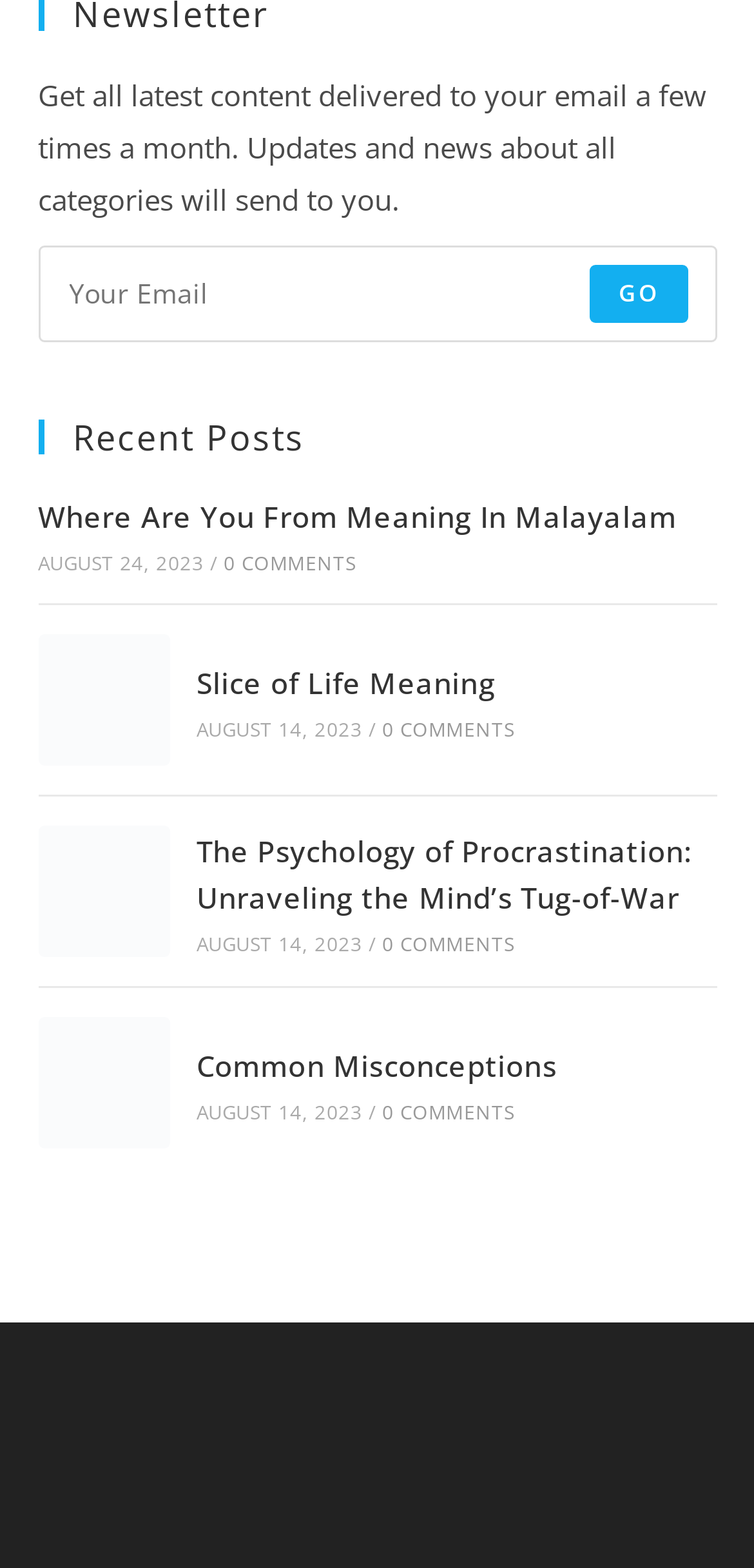Use a single word or phrase to answer the question: What is the date of the third post?

AUGUST 14, 2023